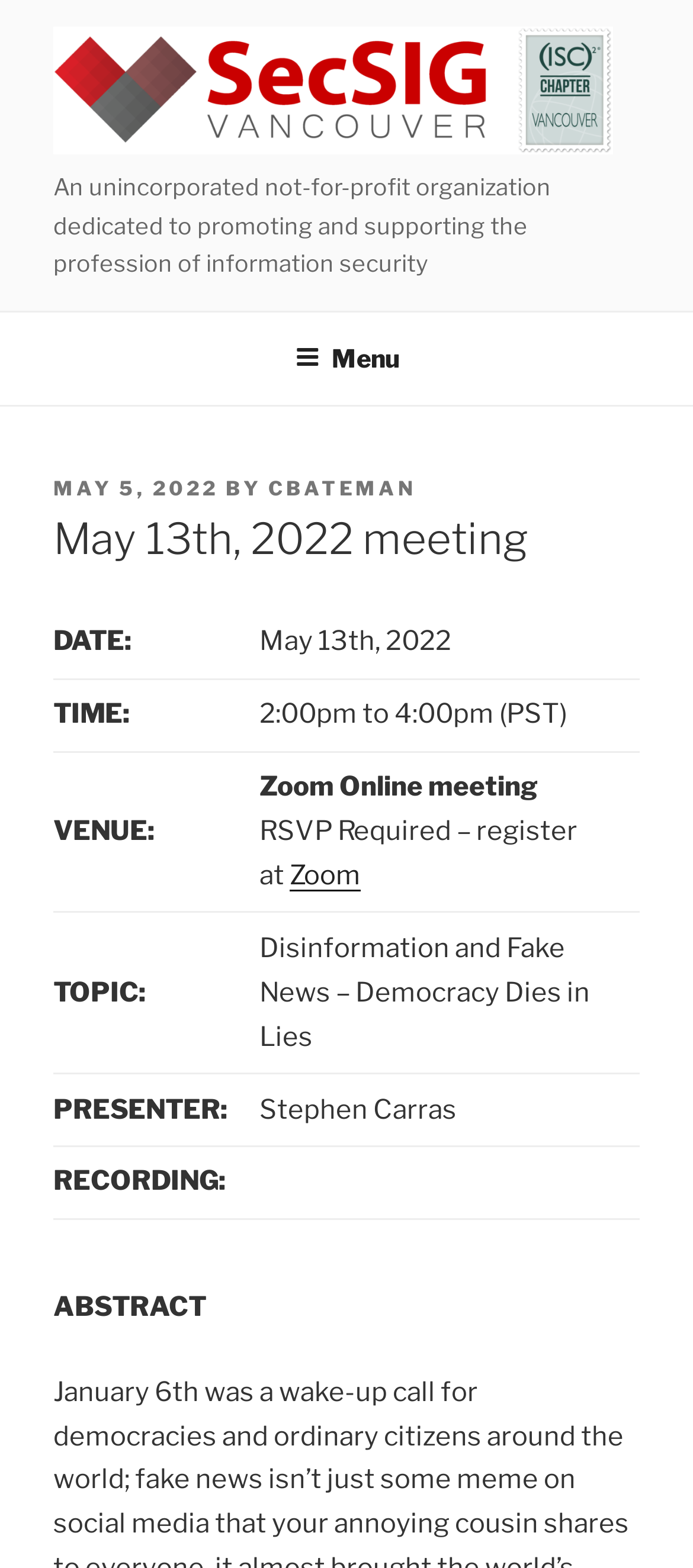What is the venue of the meeting?
Please give a detailed and thorough answer to the question, covering all relevant points.

The answer can be found in the table on the webpage, where the 'VENUE:' column has the value 'Zoom Online meeting RSVP Required – register at Zoom'.